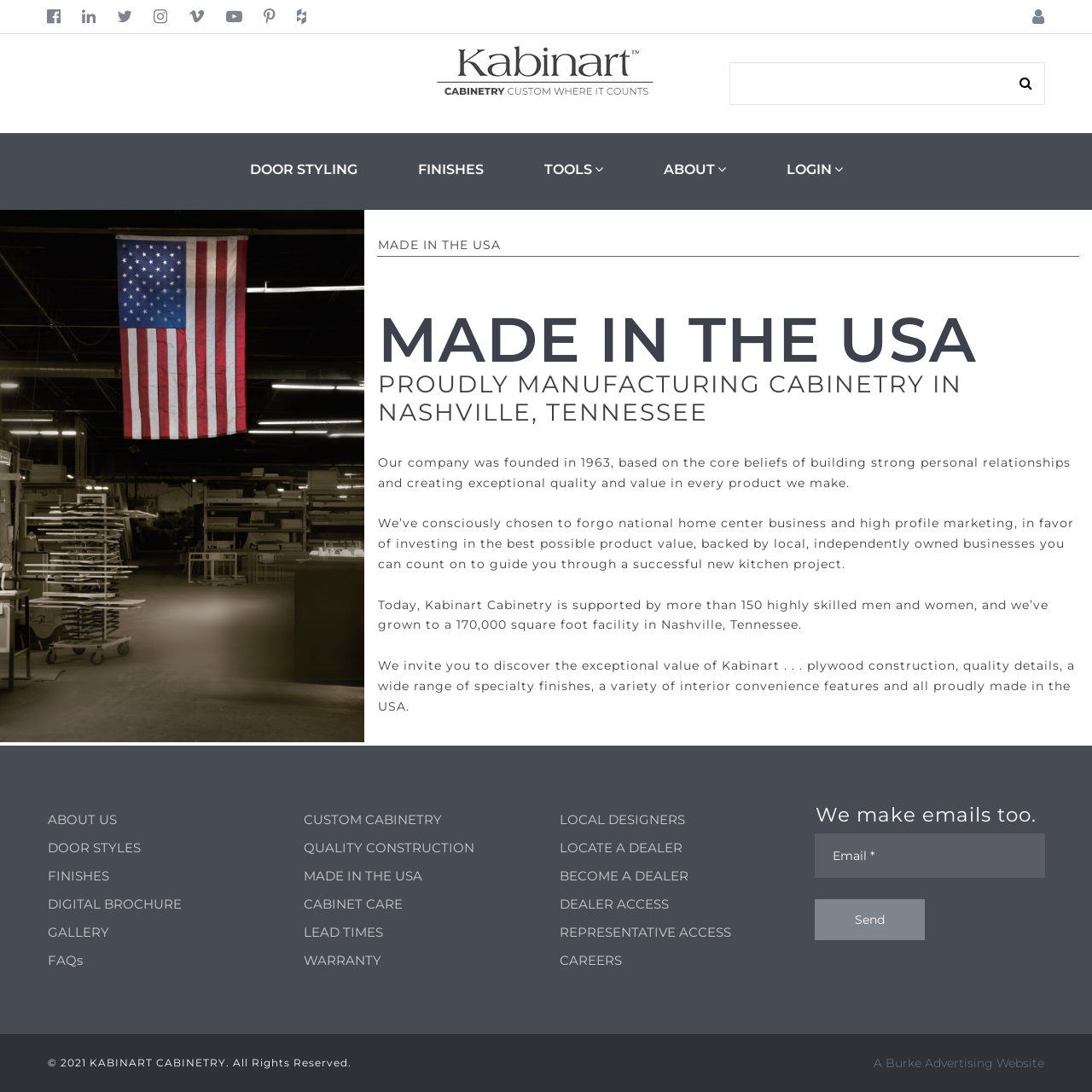Can you find the bounding box coordinates for the element to click on to achieve the instruction: "Click on the DOOR STYLING link"?

[0.229, 0.123, 0.327, 0.192]